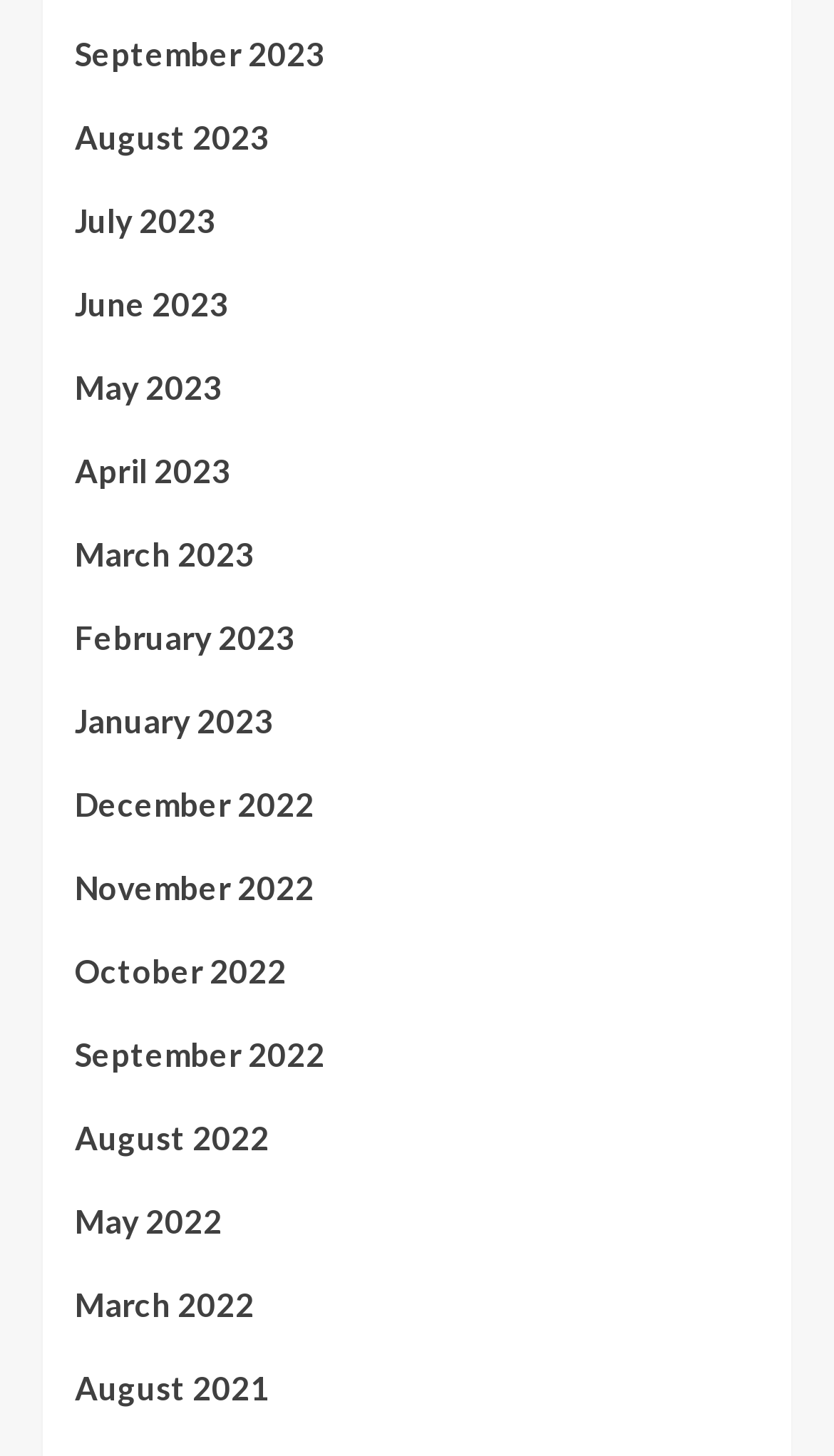How many months are listed in 2022? Please answer the question using a single word or phrase based on the image.

5